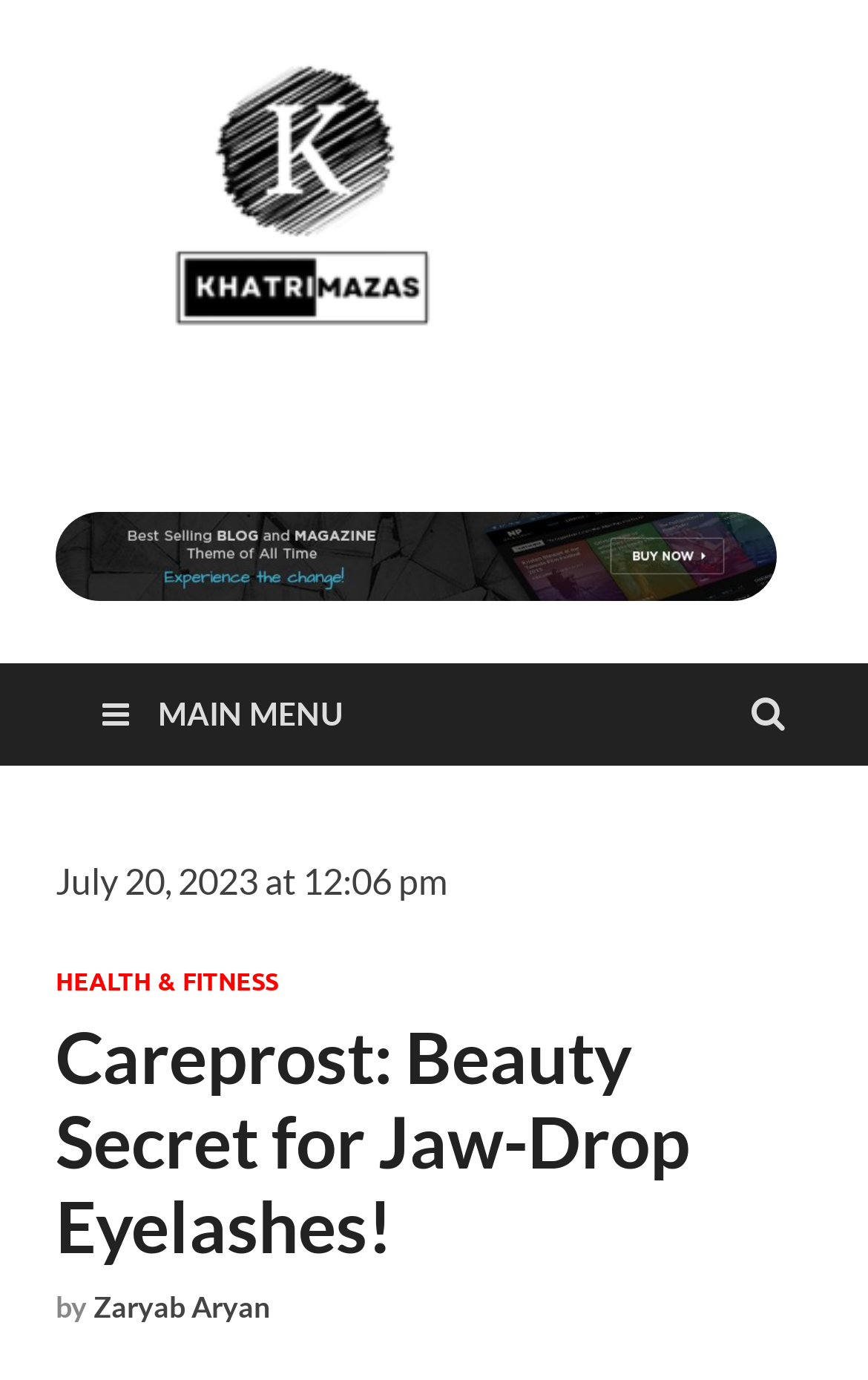What is the date of the article?
Look at the image and respond with a single word or a short phrase.

July 20, 2023